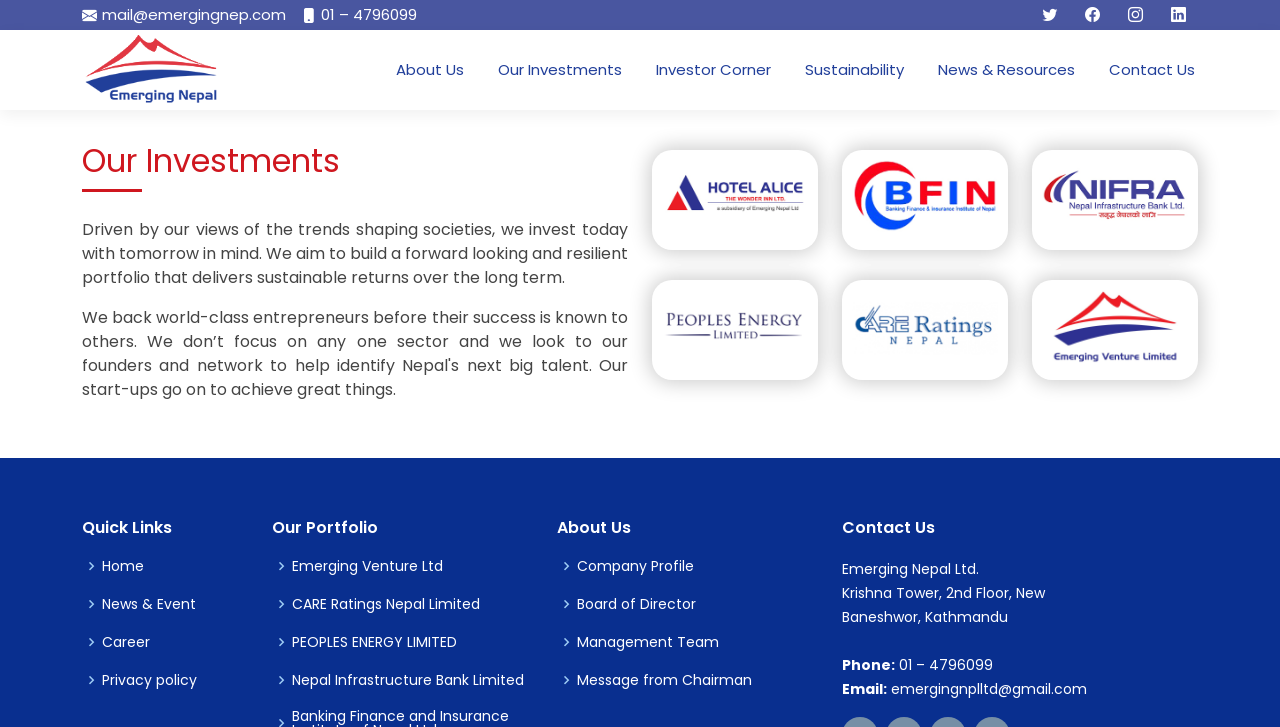Respond with a single word or short phrase to the following question: 
What is the phone number of Emerging Nepal Ltd.?

01 – 4796099